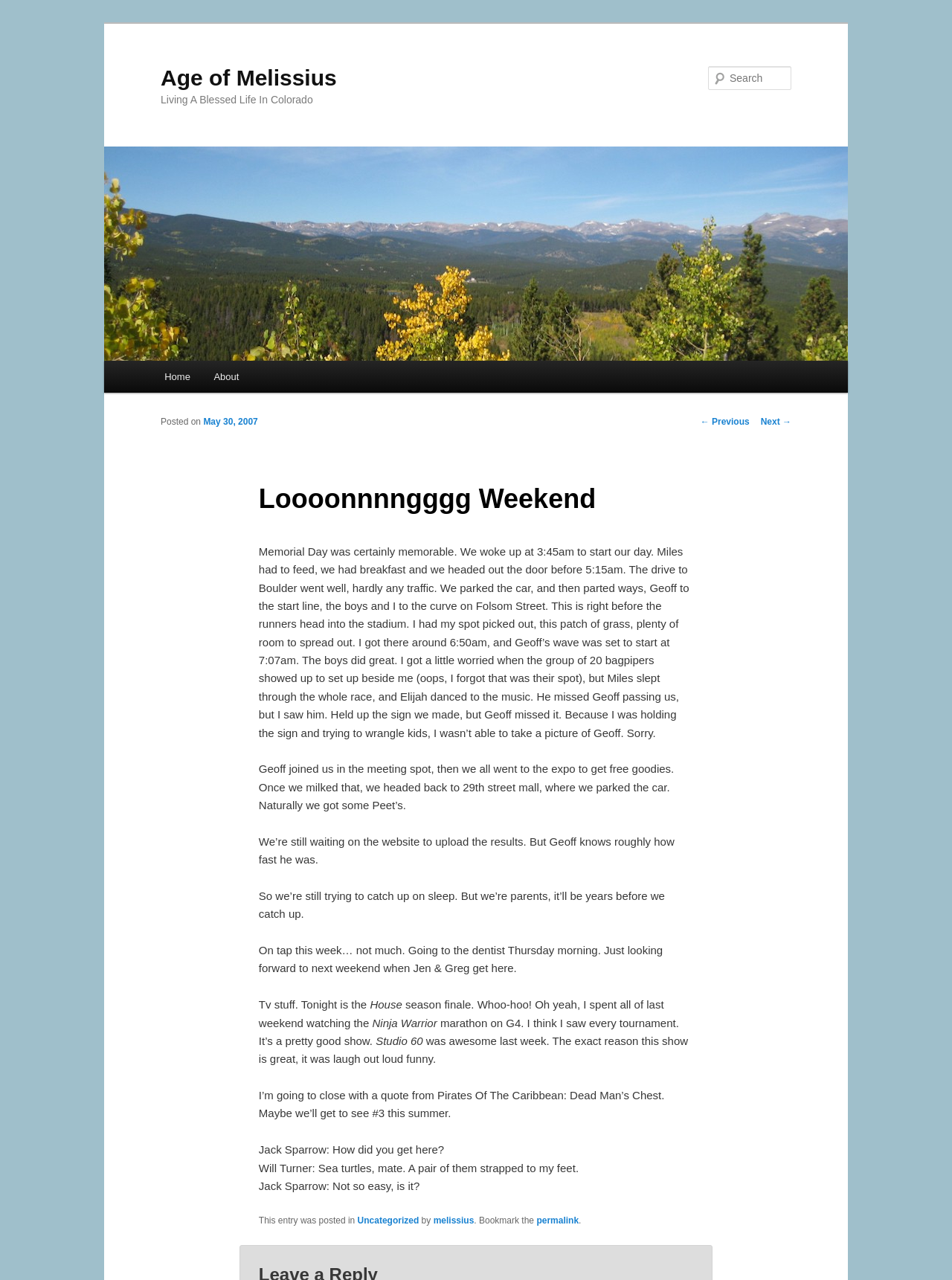Please find the bounding box coordinates of the element that needs to be clicked to perform the following instruction: "Click on the 'About' link". The bounding box coordinates should be four float numbers between 0 and 1, represented as [left, top, right, bottom].

[0.212, 0.282, 0.263, 0.307]